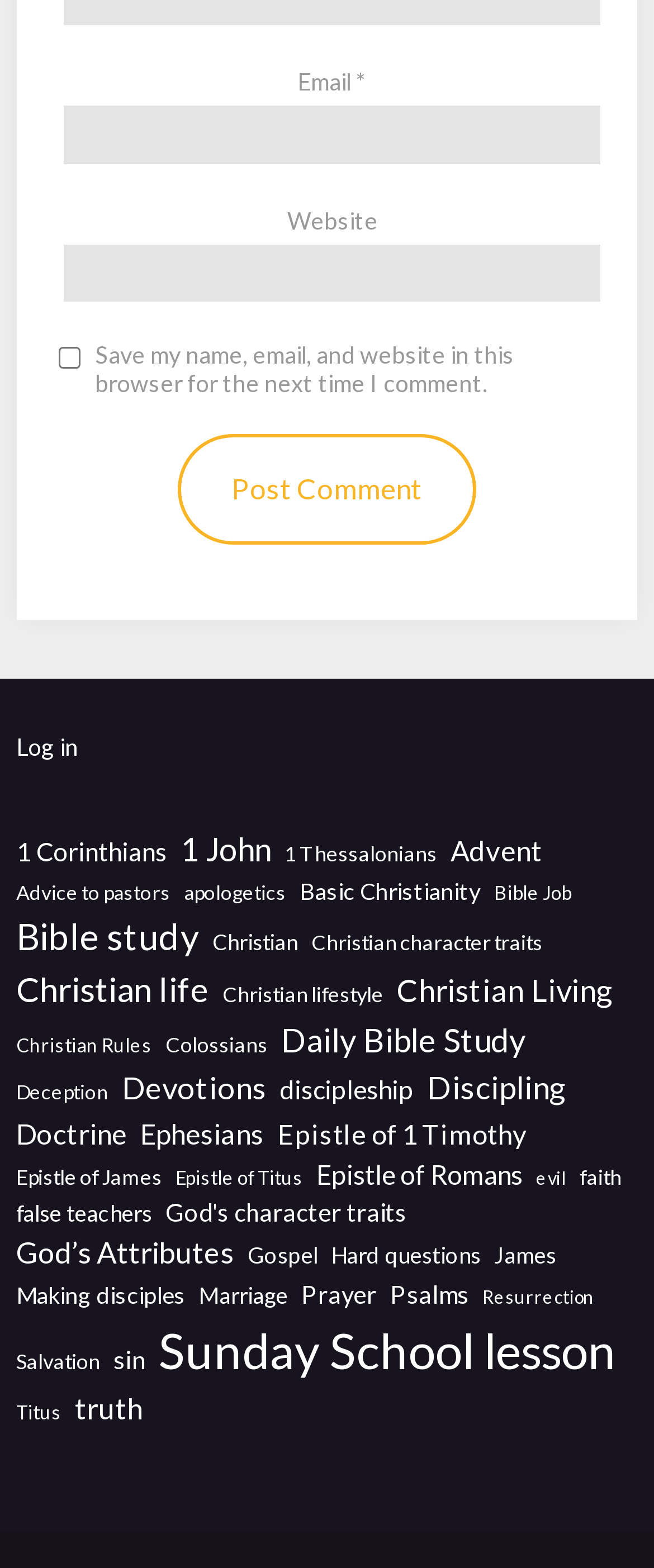Locate the bounding box coordinates of the element that should be clicked to fulfill the instruction: "Click on the 'Post Comment' button".

[0.272, 0.277, 0.728, 0.347]